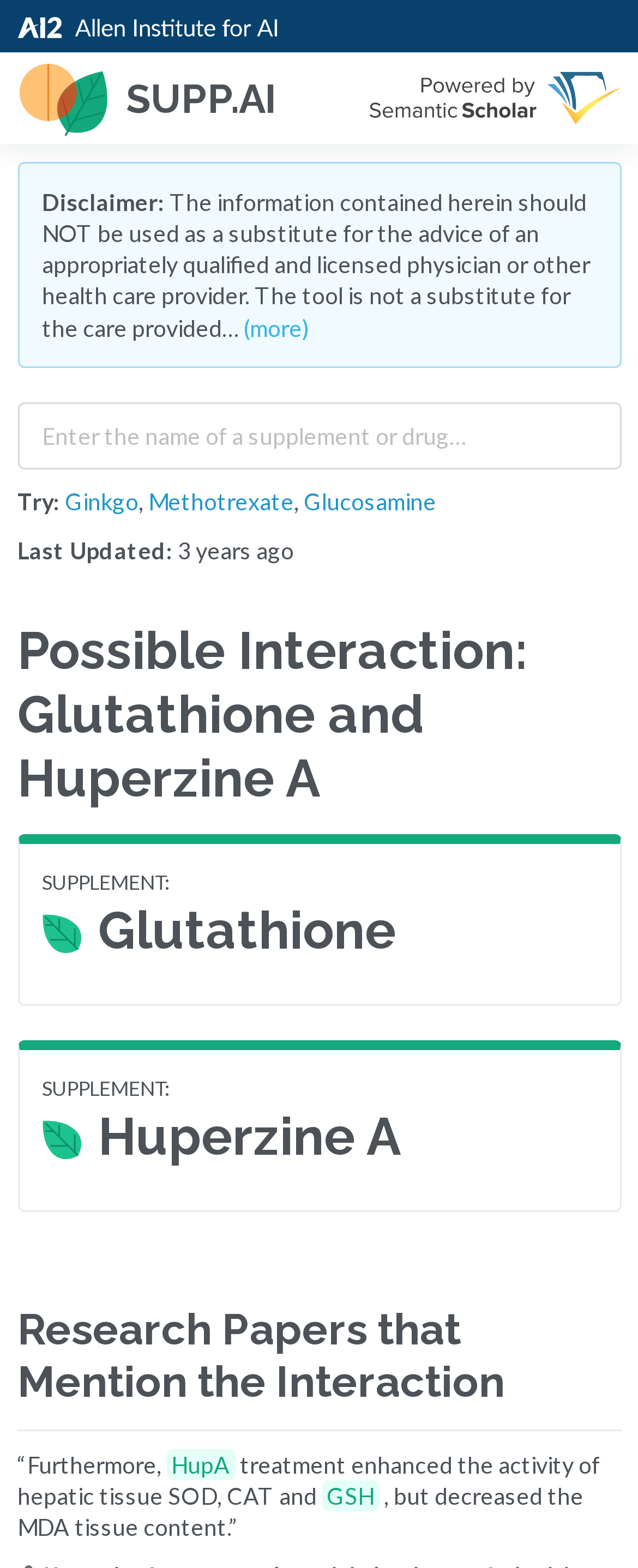What is the disclaimer about?
Offer a detailed and exhaustive answer to the question.

The disclaimer is about the information contained on the webpage not being a substitute for the advice of an appropriately qualified and licensed physician or other health care provider.